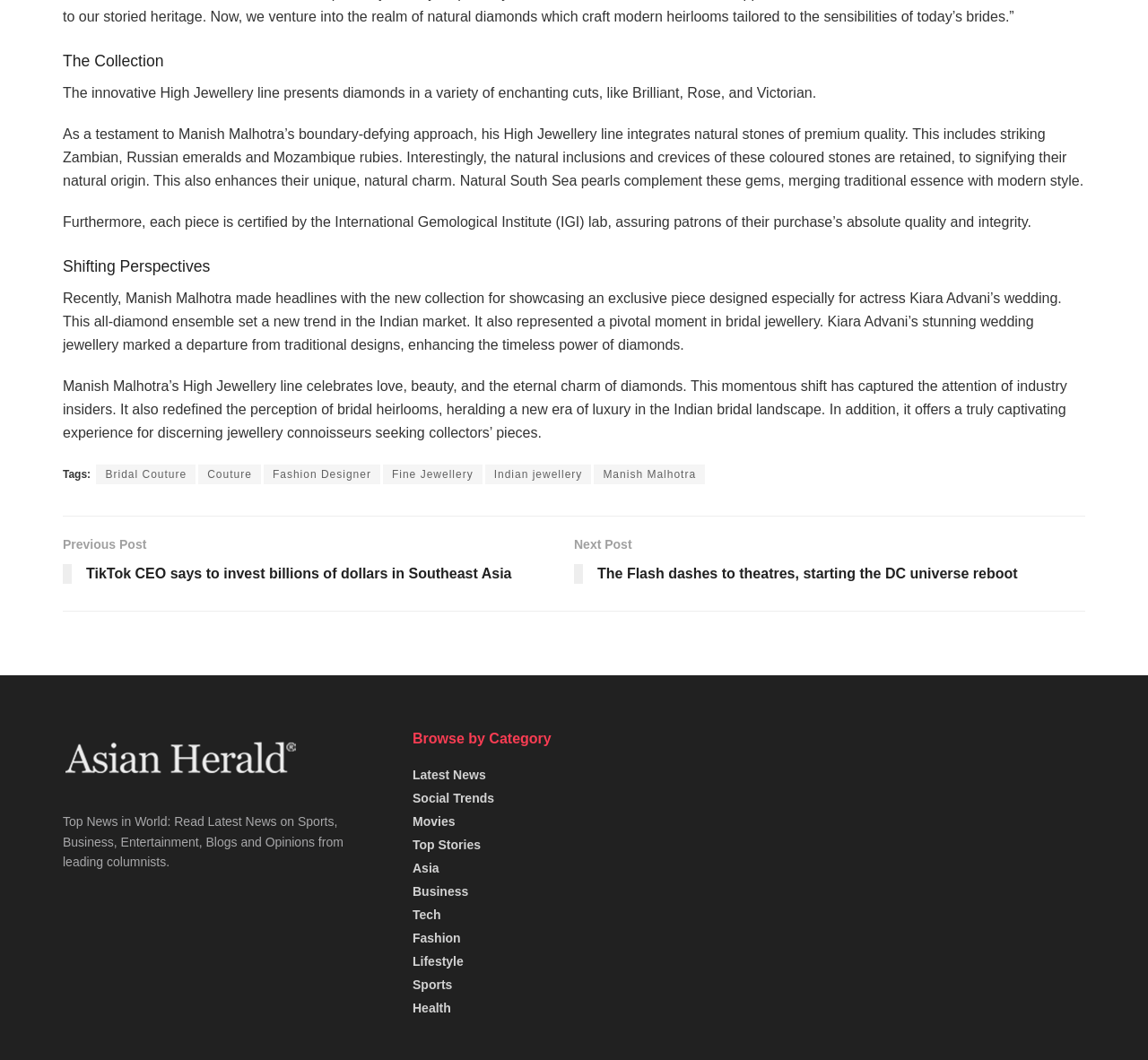Highlight the bounding box coordinates of the element that should be clicked to carry out the following instruction: "Explore 'Manish Malhotra'". The coordinates must be given as four float numbers ranging from 0 to 1, i.e., [left, top, right, bottom].

[0.517, 0.439, 0.614, 0.457]